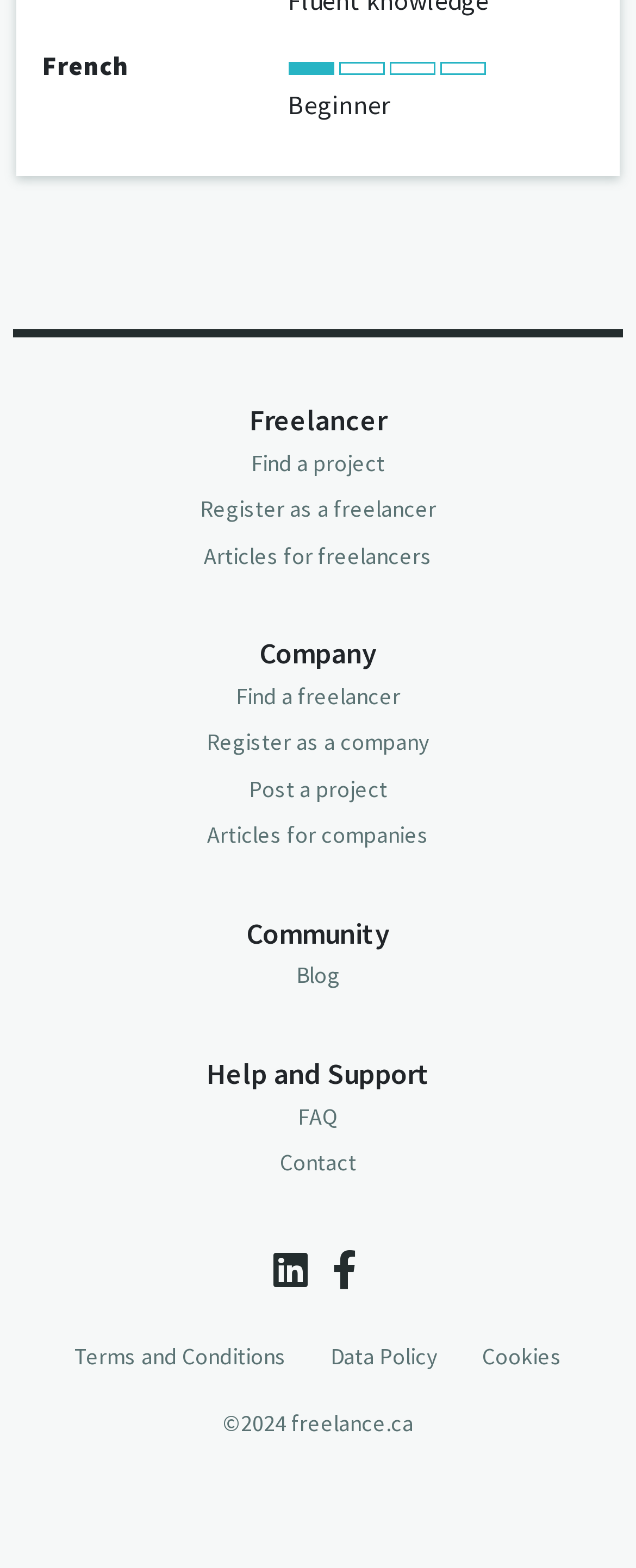Identify the bounding box coordinates for the element you need to click to achieve the following task: "Send an email to enquiry@merryhome.com". The coordinates must be four float values ranging from 0 to 1, formatted as [left, top, right, bottom].

None